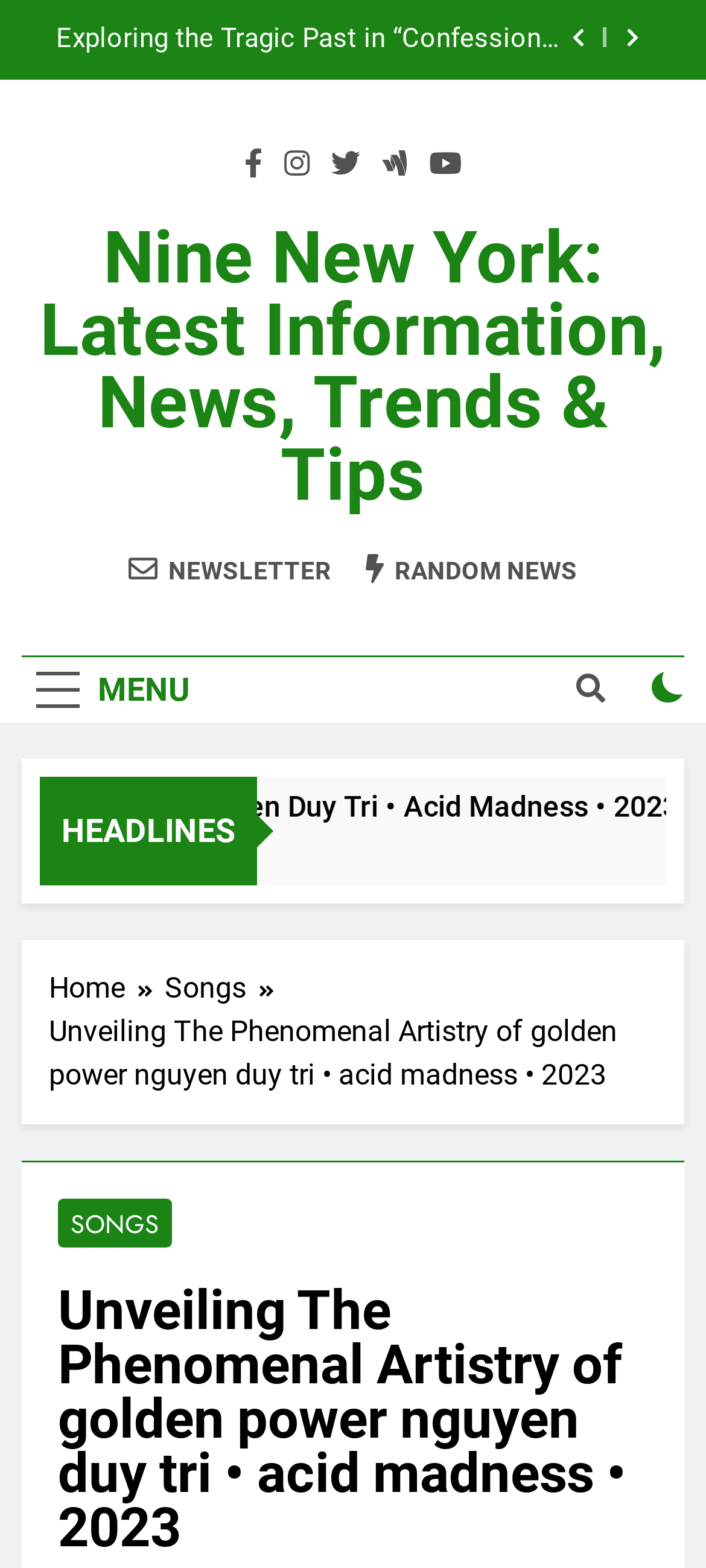Please determine the bounding box coordinates of the element's region to click for the following instruction: "Explore random news".

[0.518, 0.352, 0.818, 0.374]